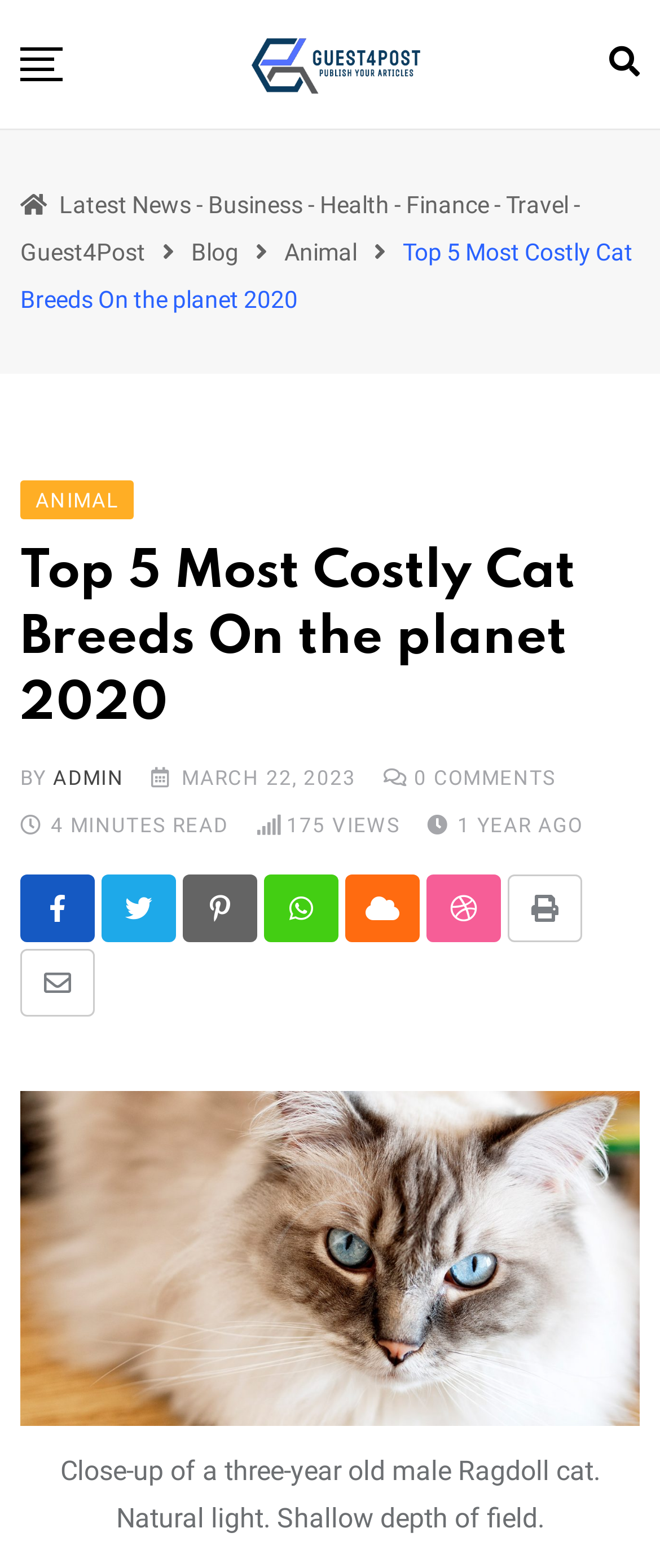Please find the bounding box coordinates of the element's region to be clicked to carry out this instruction: "Explore the Animal category".

[0.431, 0.152, 0.541, 0.169]